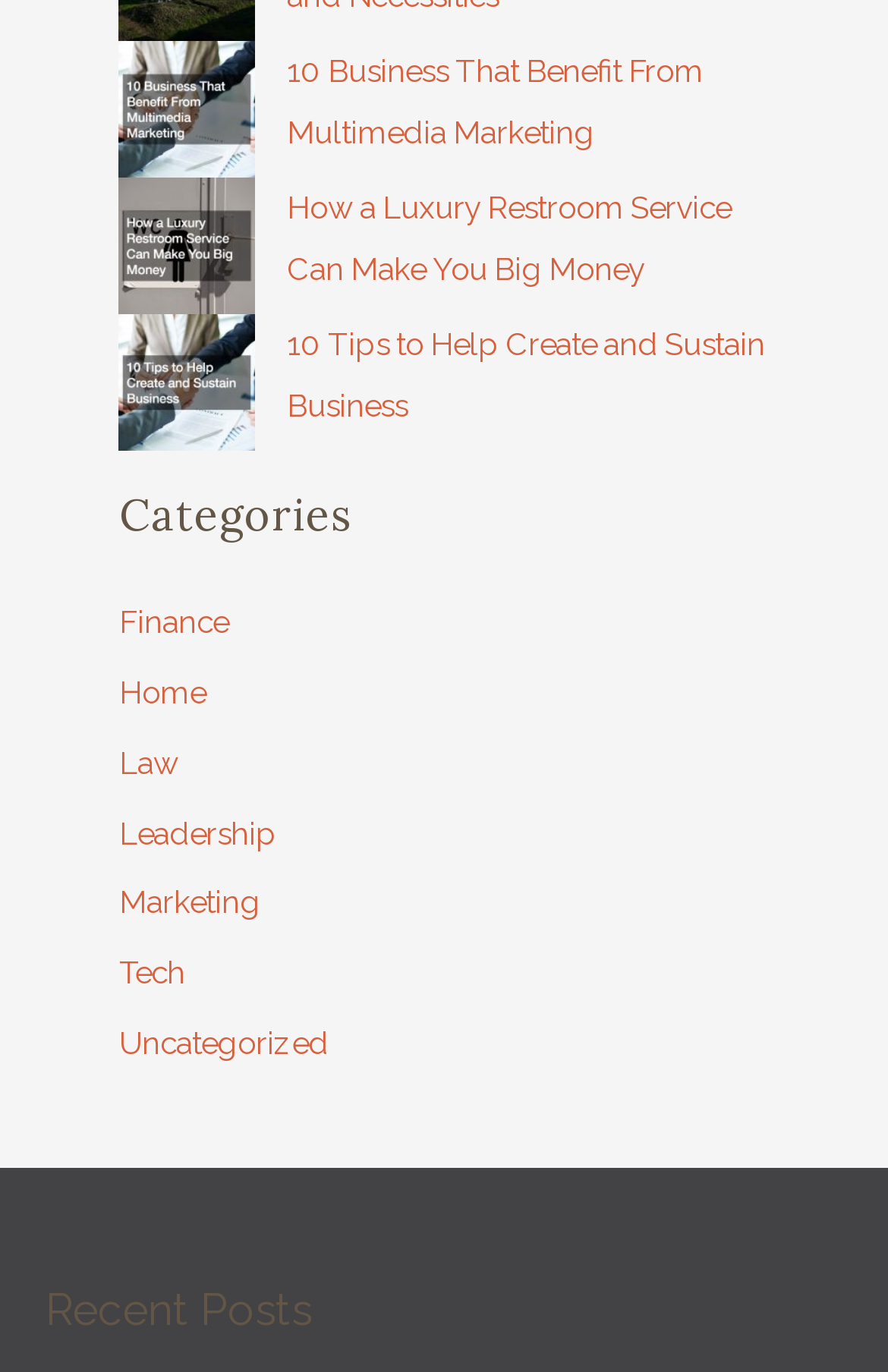Use a single word or phrase to answer the question:
How many categories are listed on the webpage?

7